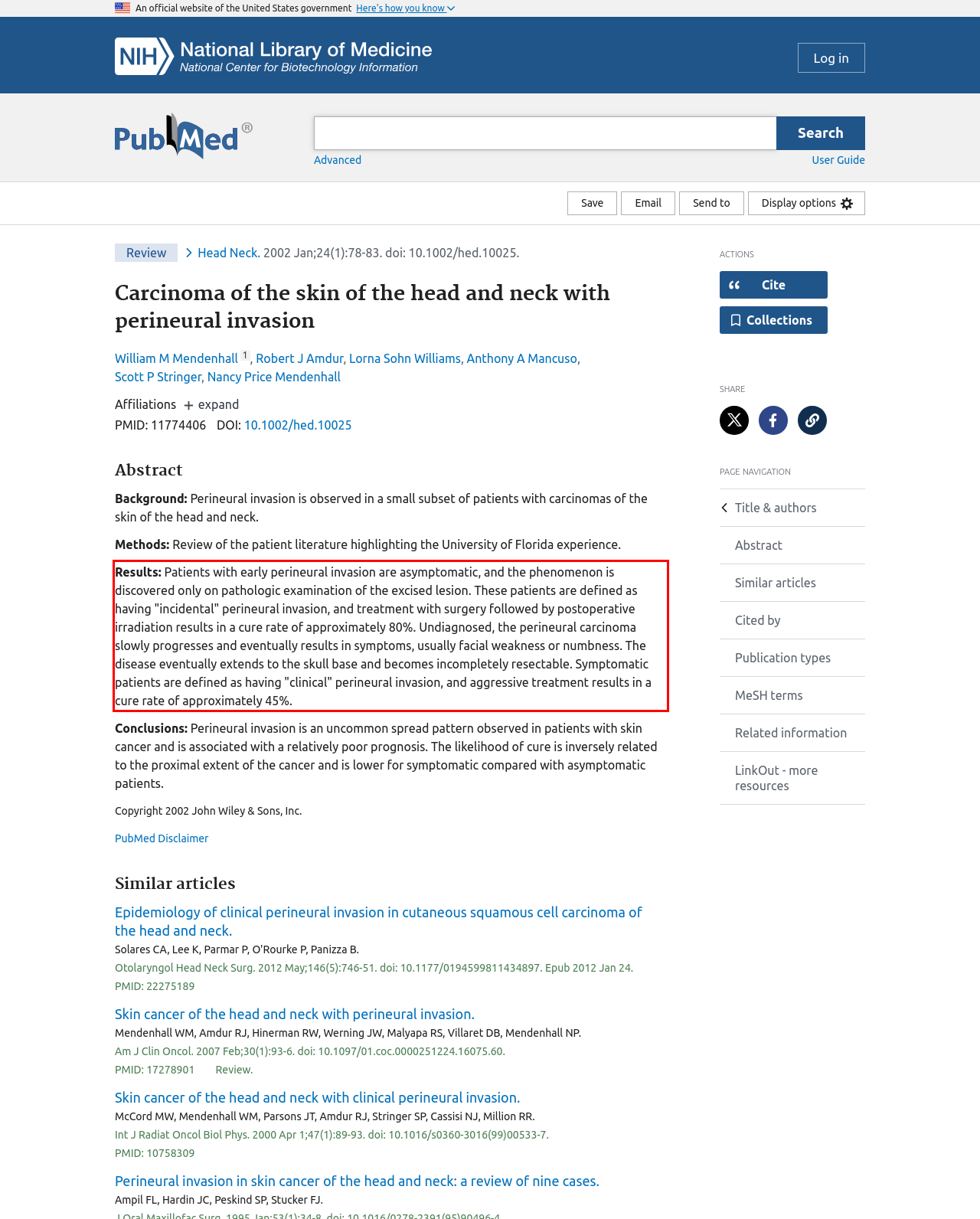Analyze the screenshot of the webpage that features a red bounding box and recognize the text content enclosed within this red bounding box.

Results: Patients with early perineural invasion are asymptomatic, and the phenomenon is discovered only on pathologic examination of the excised lesion. These patients are defined as having "incidental" perineural invasion, and treatment with surgery followed by postoperative irradiation results in a cure rate of approximately 80%. Undiagnosed, the perineural carcinoma slowly progresses and eventually results in symptoms, usually facial weakness or numbness. The disease eventually extends to the skull base and becomes incompletely resectable. Symptomatic patients are defined as having "clinical" perineural invasion, and aggressive treatment results in a cure rate of approximately 45%.